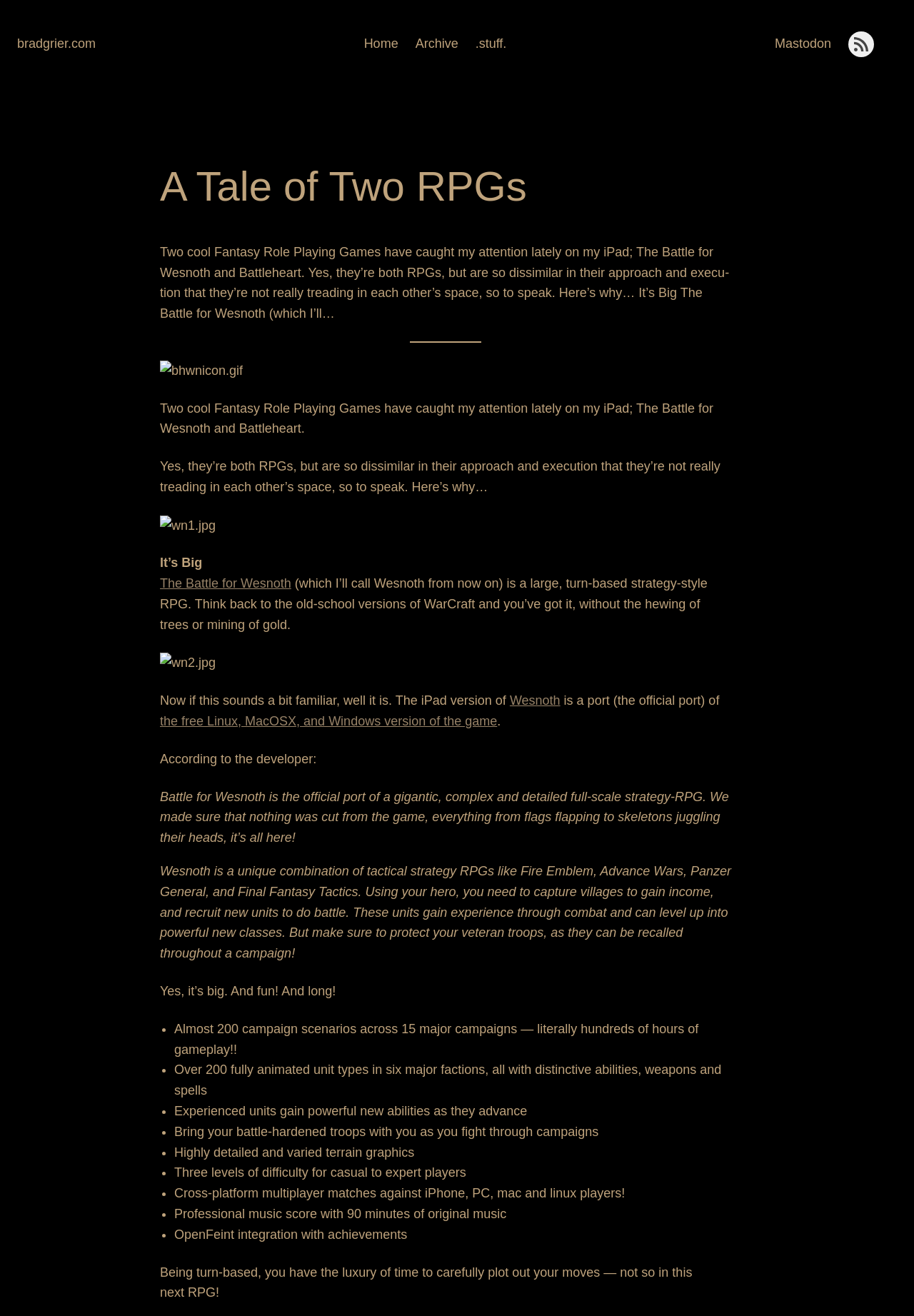Please identify the bounding box coordinates of the area that needs to be clicked to follow this instruction: "Click on the 'The Battle for Wesnoth' link".

[0.175, 0.438, 0.319, 0.449]